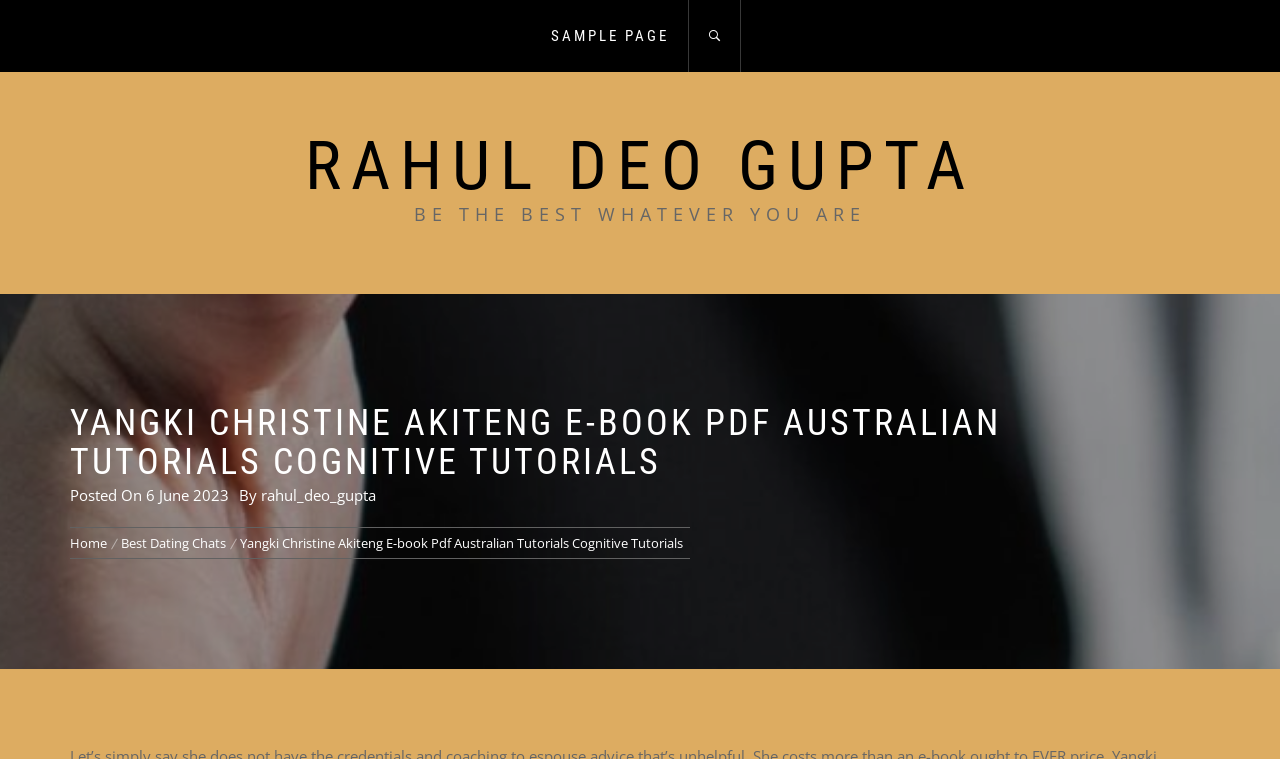What is the main heading of this webpage? Please extract and provide it.

YANGKI CHRISTINE AKITENG E-BOOK PDF AUSTRALIAN TUTORIALS COGNITIVE TUTORIALS